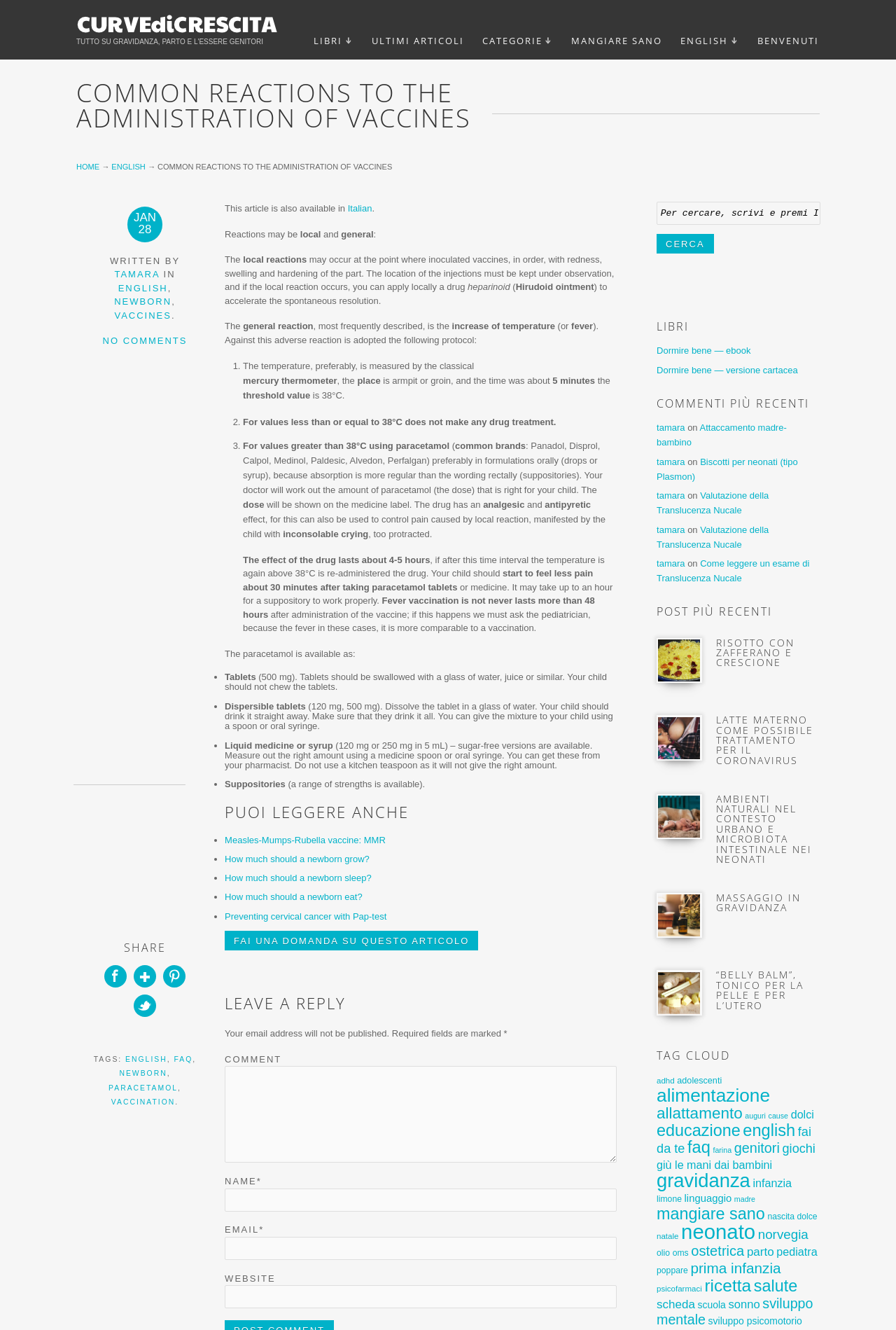Generate a comprehensive description of the webpage content.

This webpage is about common reactions to the administration of vaccines, specifically focusing on the Curve di Crescita. At the top, there is a navigation menu with links to LIBRI, ULTIMI ARTICOLI, CATEGORIE, MANGIARE SANO, ENGLISH, and BENVENUTI. Below the navigation menu, there is a heading that reads "COMMON REACTIONS TO THE ADMINISTRATION OF VACCINES". 

On the left side, there is a section with links to HOME, ENGLISH, and a static text "→". Below this section, there is a time indicator showing "JAN 28". 

The main content of the webpage is divided into several sections. The first section explains that reactions may be local and general. Local reactions occur at the point of inoculation, causing redness, swelling, and hardening of the part. General reactions, on the other hand, are characterized by an increase in temperature or fever. 

The webpage then provides a protocol for dealing with general reactions, which involves measuring the temperature using a mercury thermometer, and administering paracetamol if the temperature exceeds 38°C. The dosage and administration of paracetamol are explained in detail, including the different formulations and brands available. 

Throughout the webpage, there are several advertisements and iframes, including one at the top and another on the right side. There is also a section that indicates the article is available in Italian.